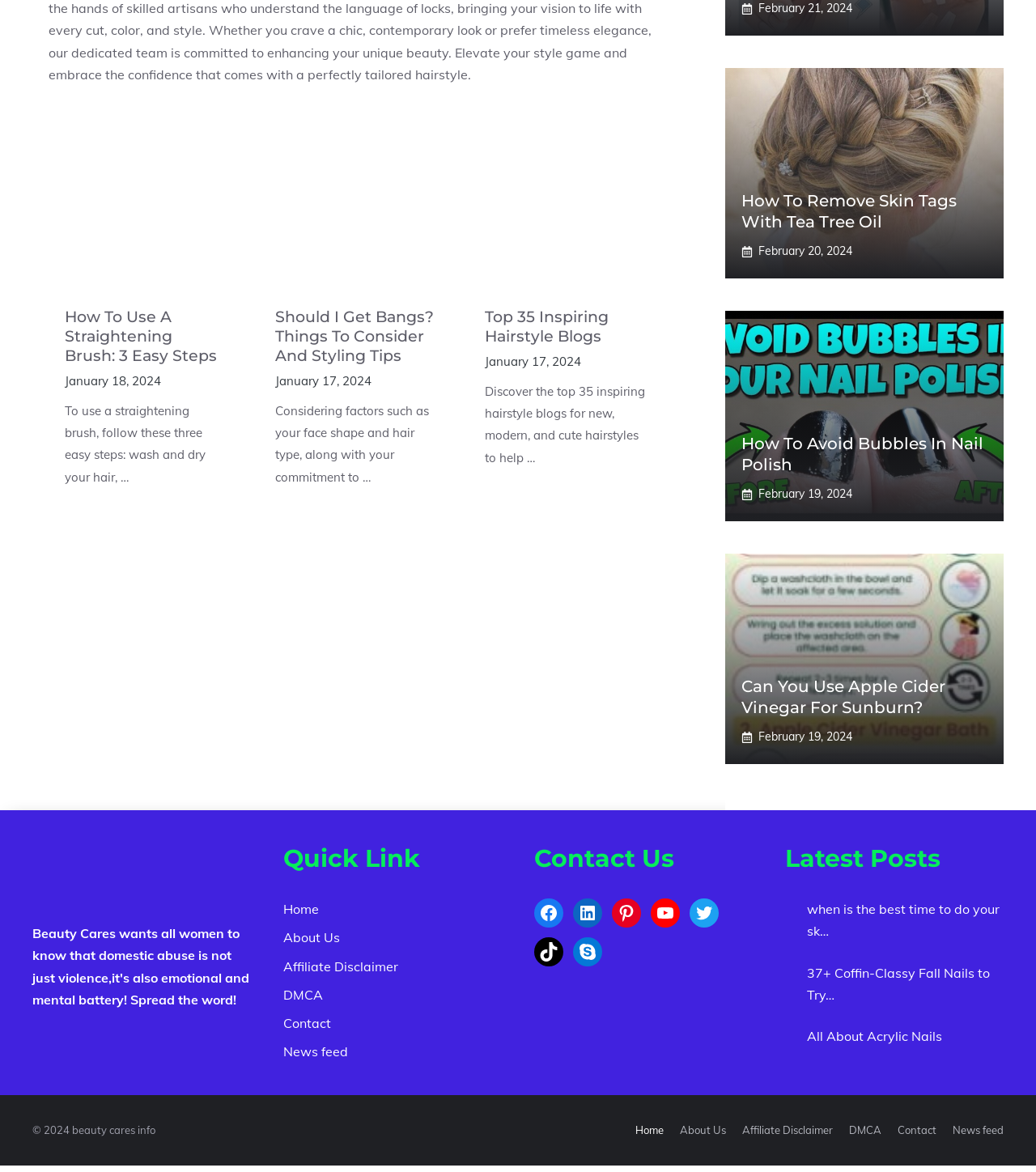Find and specify the bounding box coordinates that correspond to the clickable region for the instruction: "Click on 'How To Use A Straightening Brush: 3 Easy Steps'".

[0.062, 0.262, 0.218, 0.312]